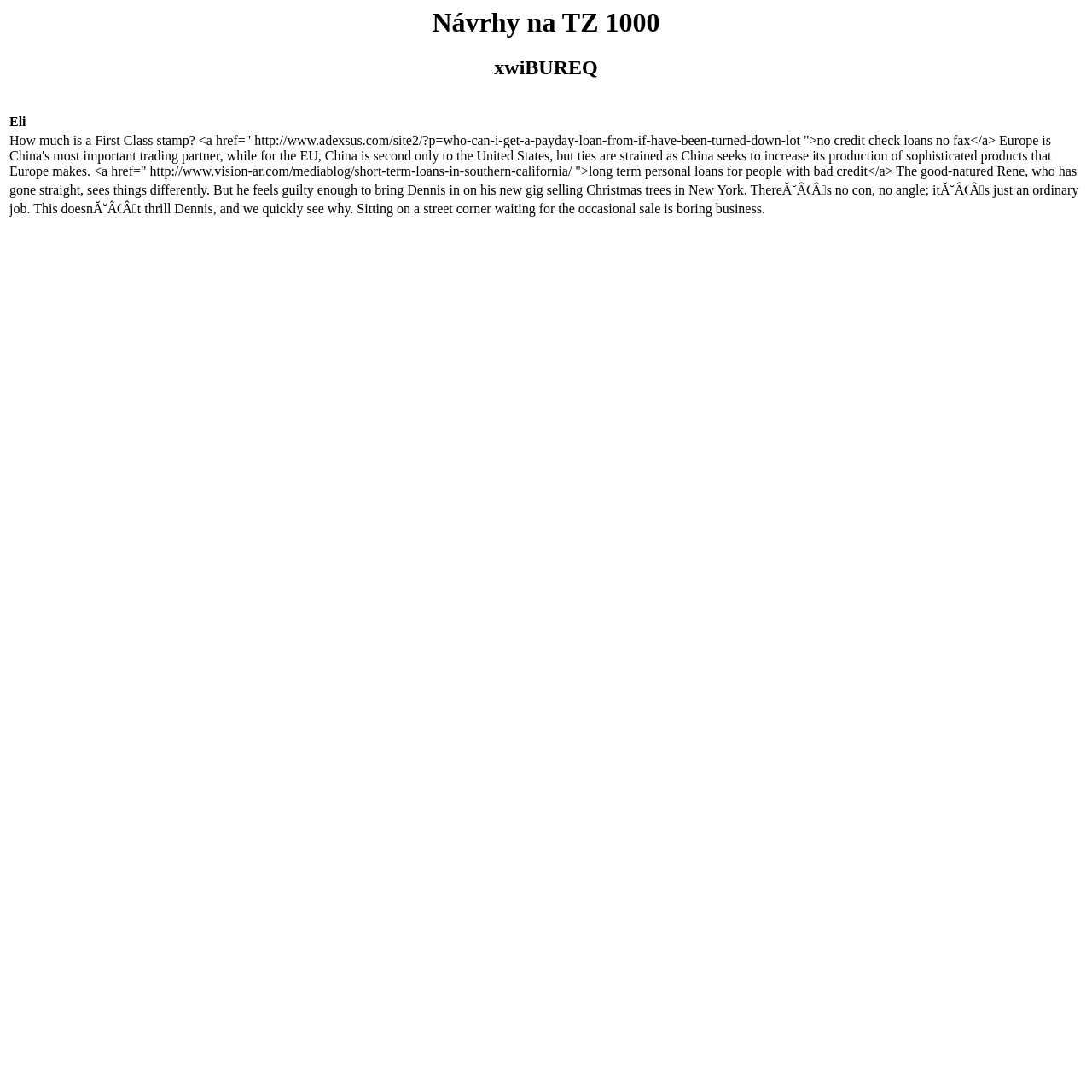How many table rows are there in the layout table?
Answer the question with a single word or phrase, referring to the image.

2